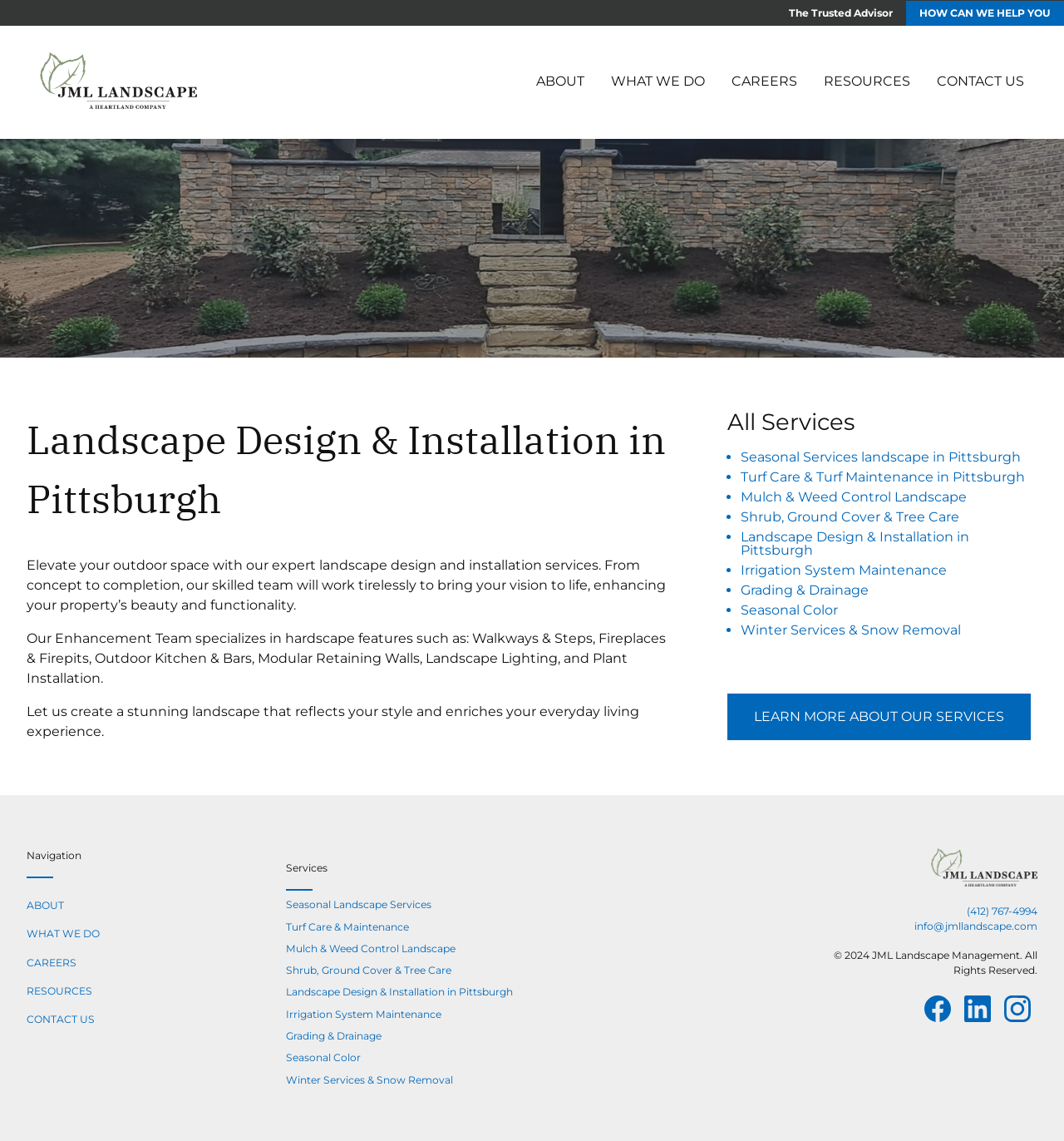Pinpoint the bounding box coordinates of the clickable area needed to execute the instruction: "Contact JML Landscape Management". The coordinates should be specified as four float numbers between 0 and 1, i.e., [left, top, right, bottom].

[0.868, 0.053, 0.975, 0.09]